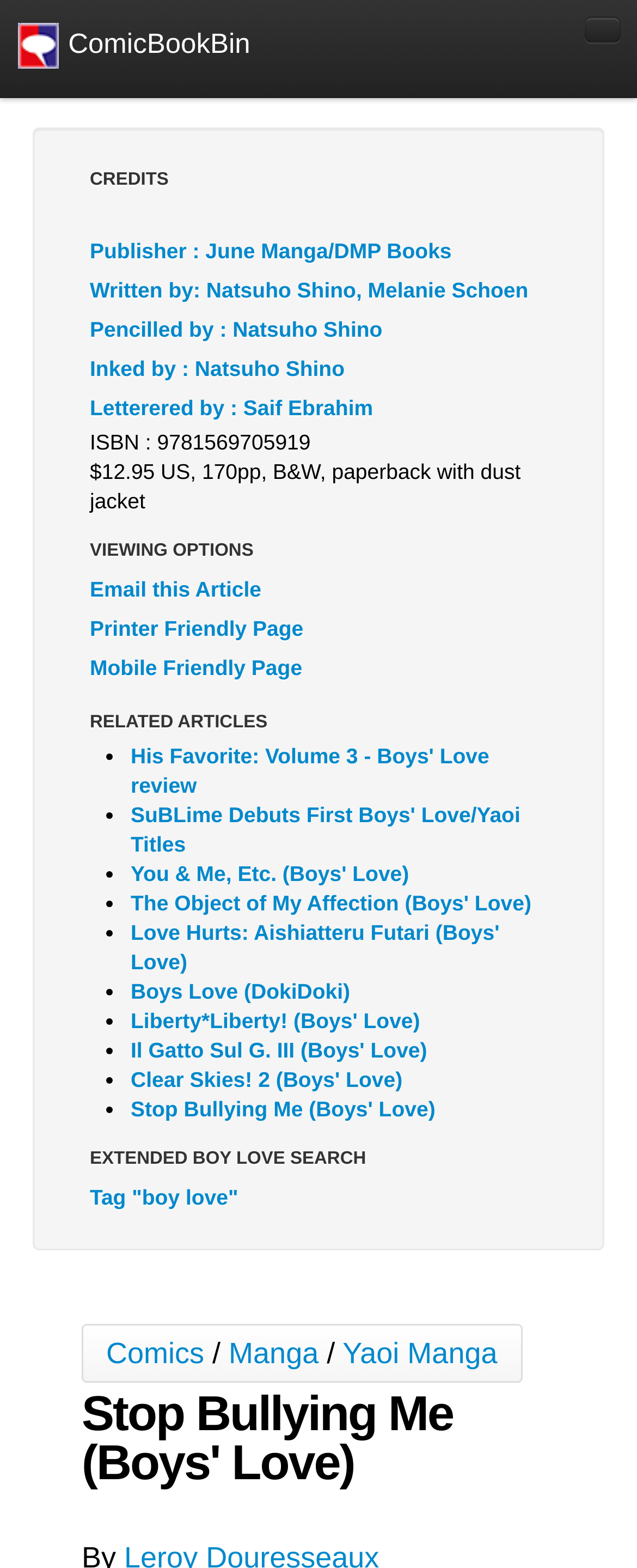Please provide a detailed answer to the question below based on the screenshot: 
How many viewing options are available?

I counted the number of links in the 'VIEWING OPTIONS' section, and found that there are 3 viewing options available: 'Email this Article', 'Printer Friendly Page', and 'Mobile Friendly Page'.